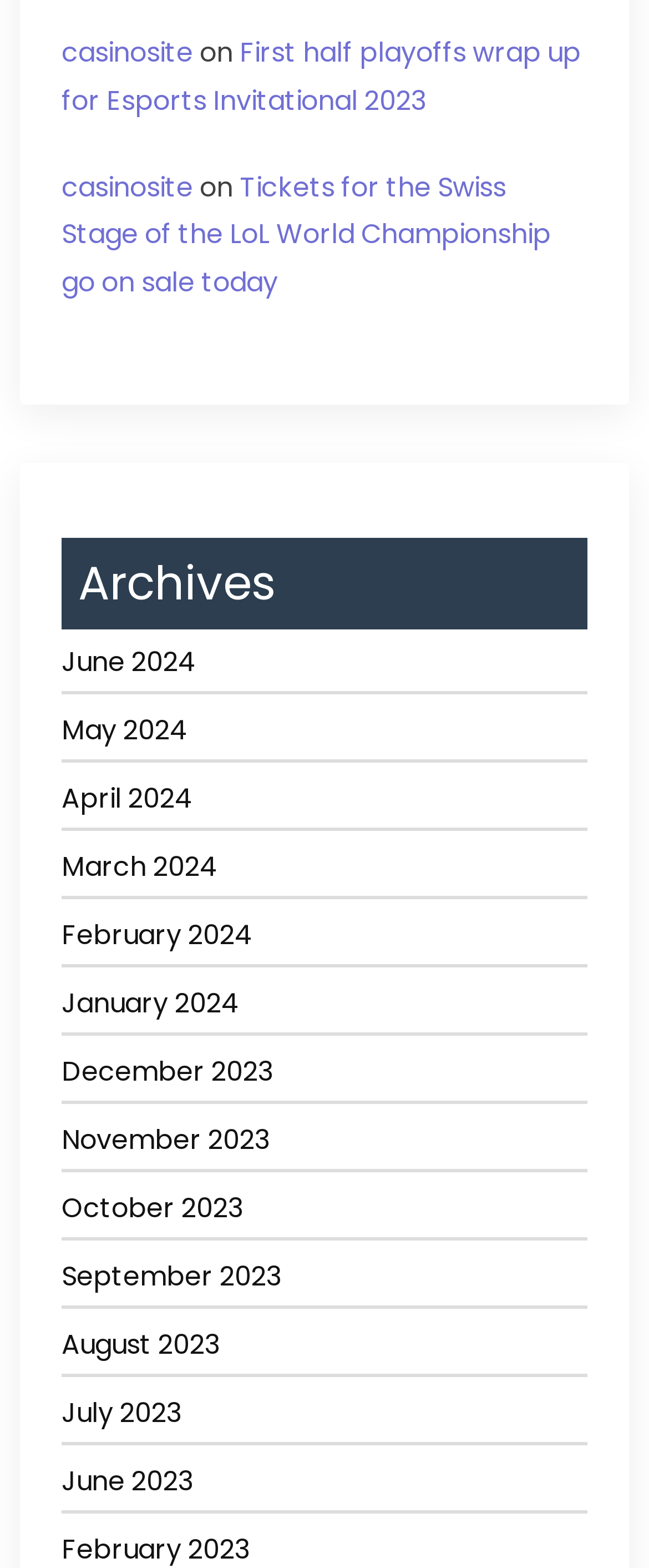Find the bounding box coordinates of the UI element according to this description: "February 2024".

[0.095, 0.584, 0.905, 0.617]